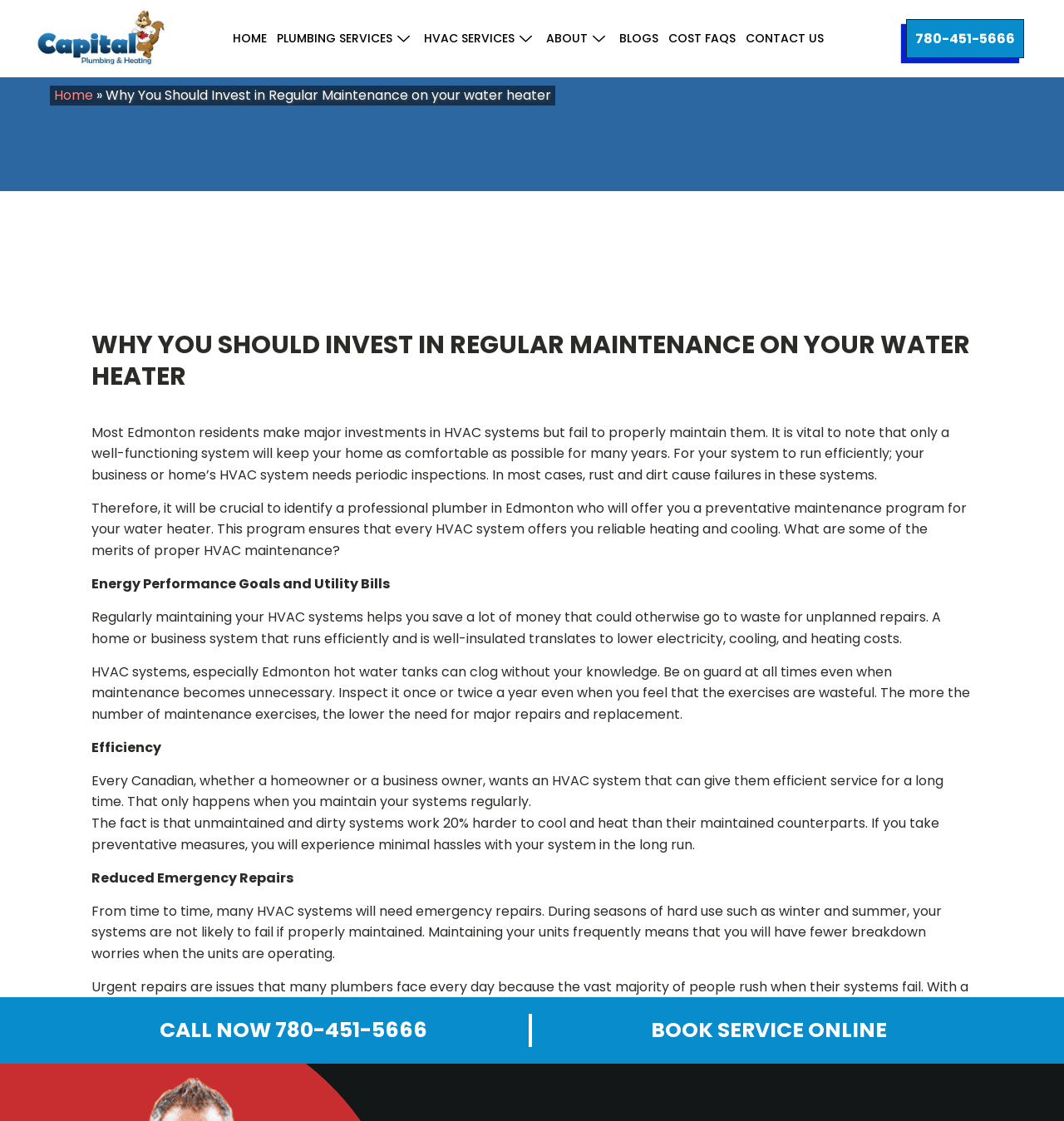What is the phone number to call for service?
Using the image as a reference, answer with just one word or a short phrase.

780-451-5666